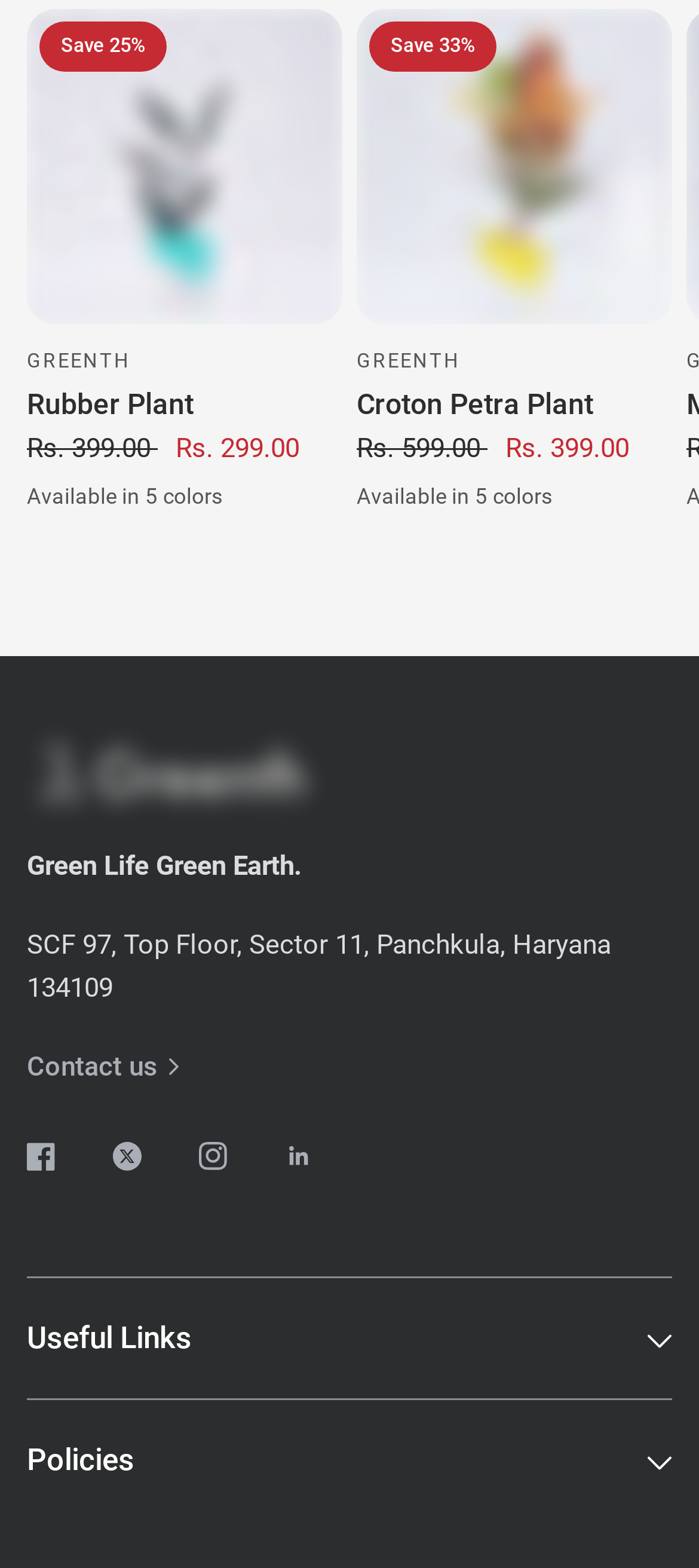Give the bounding box coordinates for this UI element: "parent_node: Save 25% title="Rubber Plant"". The coordinates should be four float numbers between 0 and 1, arranged as [left, top, right, bottom].

[0.038, 0.006, 0.49, 0.207]